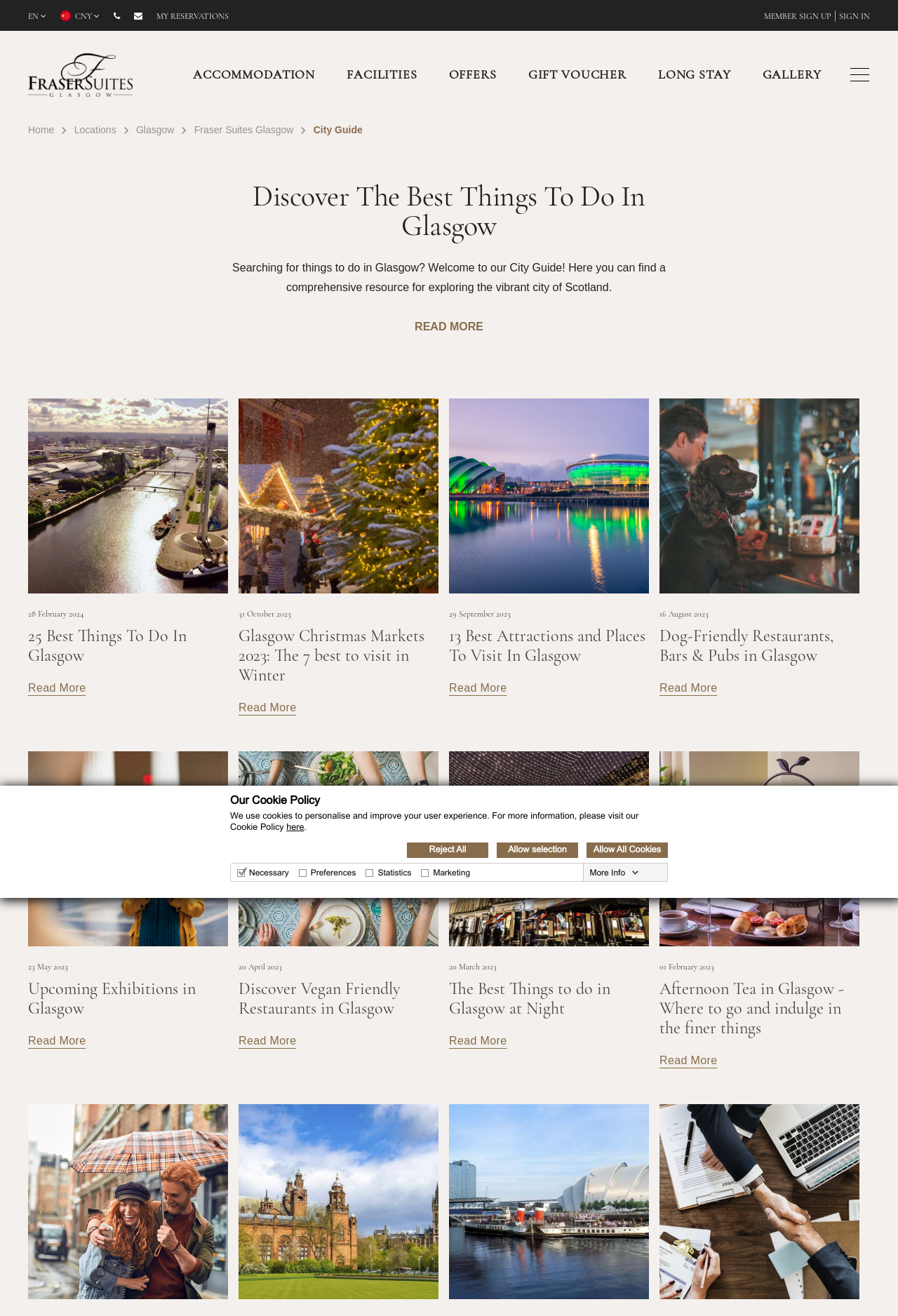Could you specify the bounding box coordinates for the clickable section to complete the following instruction: "Sign in to your account"?

[0.934, 0.009, 0.969, 0.016]